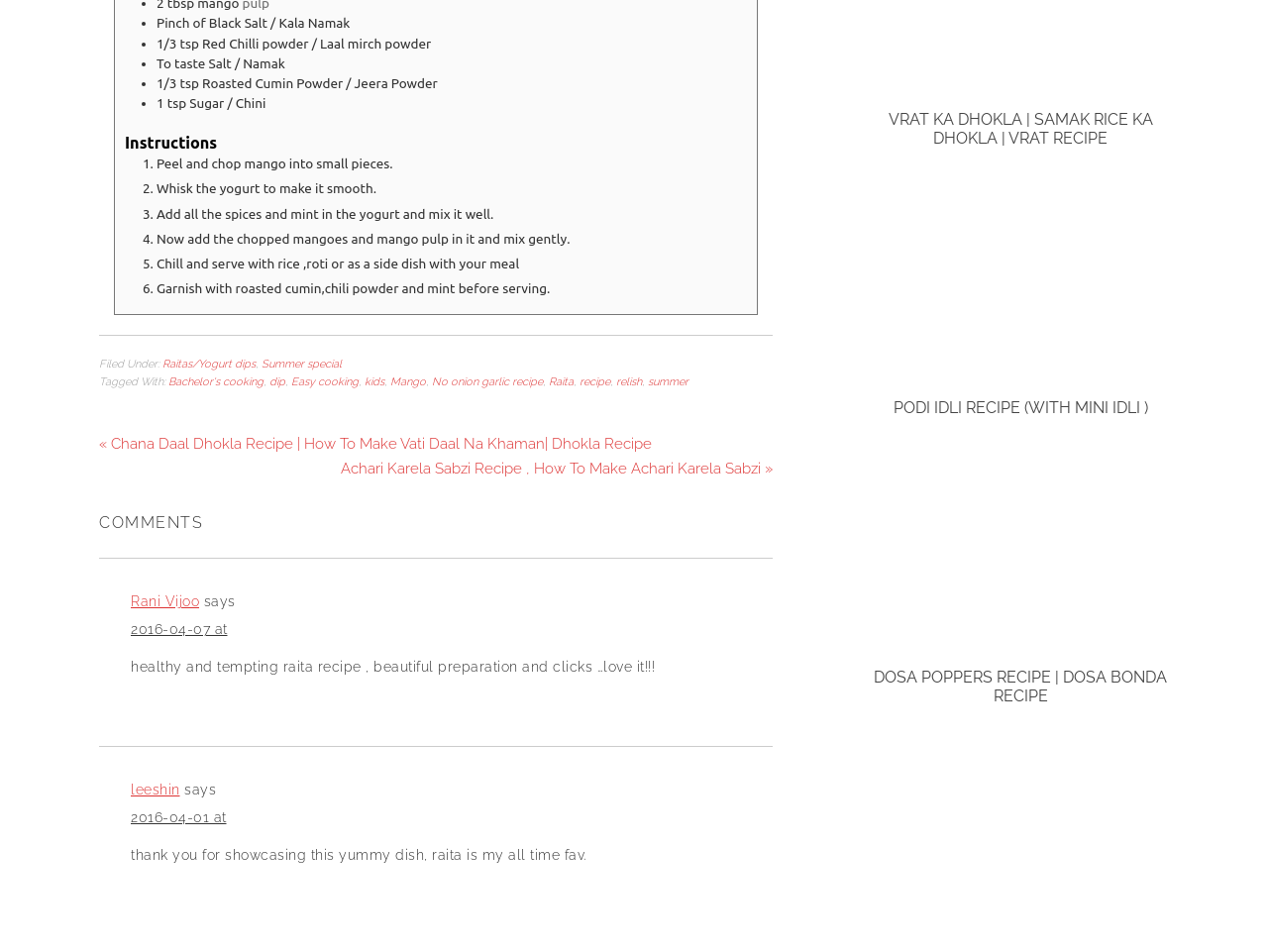Specify the bounding box coordinates of the element's region that should be clicked to achieve the following instruction: "Click on the 'Raitas/Yogurt dips' link". The bounding box coordinates consist of four float numbers between 0 and 1, in the format [left, top, right, bottom].

[0.128, 0.375, 0.202, 0.389]